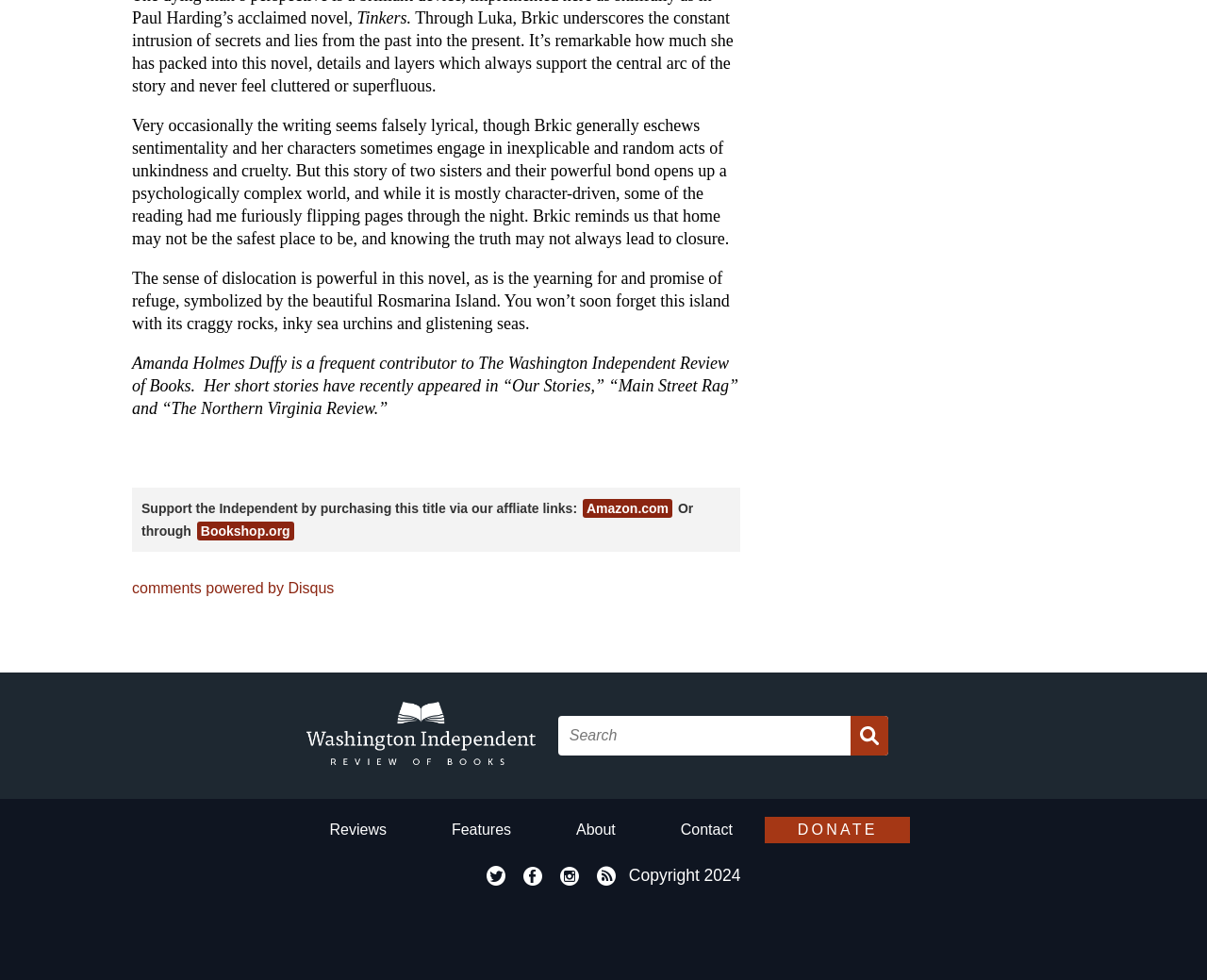Where can I buy the book?
Please give a well-detailed answer to the question.

The webpage provides affiliate links to purchase the book from Amazon.com or Bookshop.org, as indicated by the StaticText element 'Support the Independent by purchasing this title via our affliate links:' and the corresponding link elements.